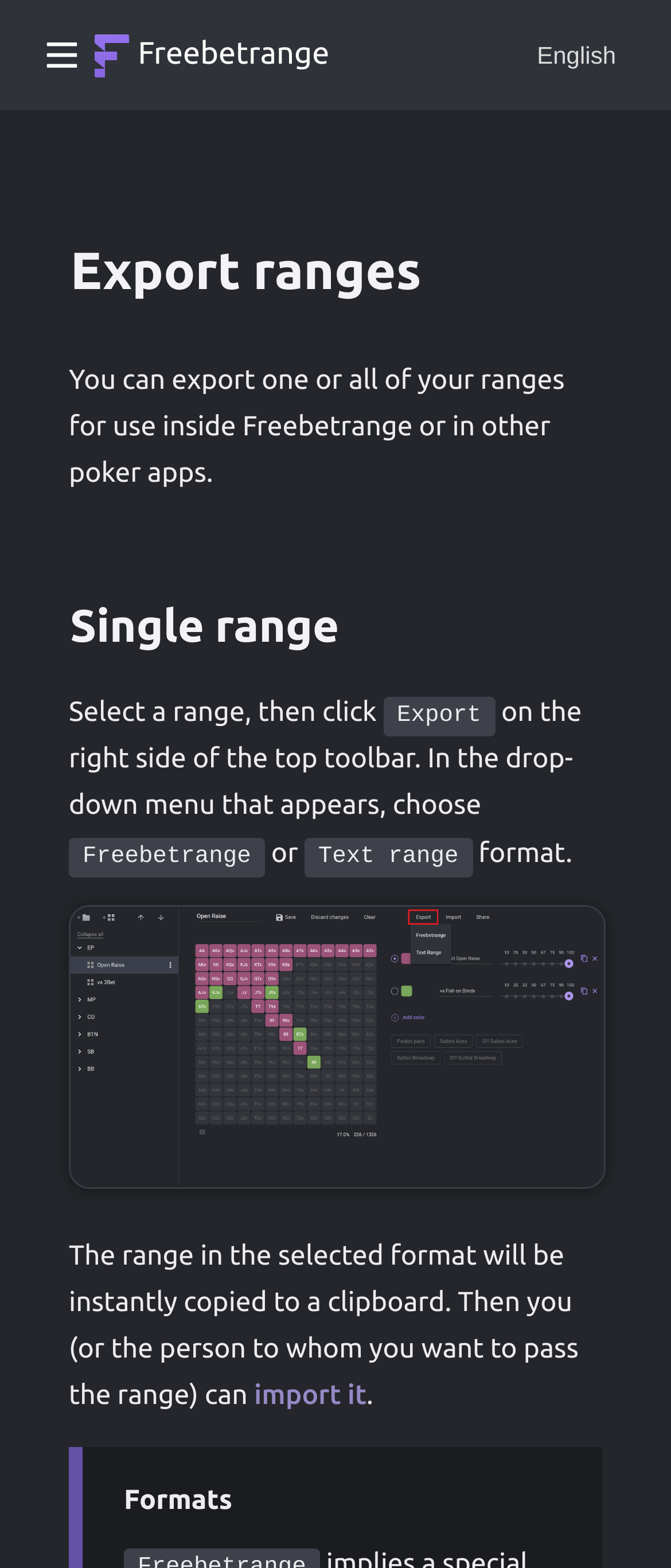Describe all the visual and textual components of the webpage comprehensively.

The webpage is about exporting ranges in FreeBetRange Manual. At the top left, there is a Freebetrange logo, and next to it, a link to Freebetrange. On the top right, there is a button labeled "English". 

Below the top section, there is a heading that reads "Export ranges". Under this heading, there is a paragraph of text that explains how to export one or all ranges for use in Freebetrange or other poker apps. 

Further down, there is a subheading "Single range" followed by a series of instructions. The instructions are divided into multiple short paragraphs and include a screenshot of the "Export range" button. The text explains how to select a range, click the "Export" button, and choose the desired format from the drop-down menu. The available formats are Freebetrange and Text range. 

At the bottom of the page, there is a final section with a heading "Formats".